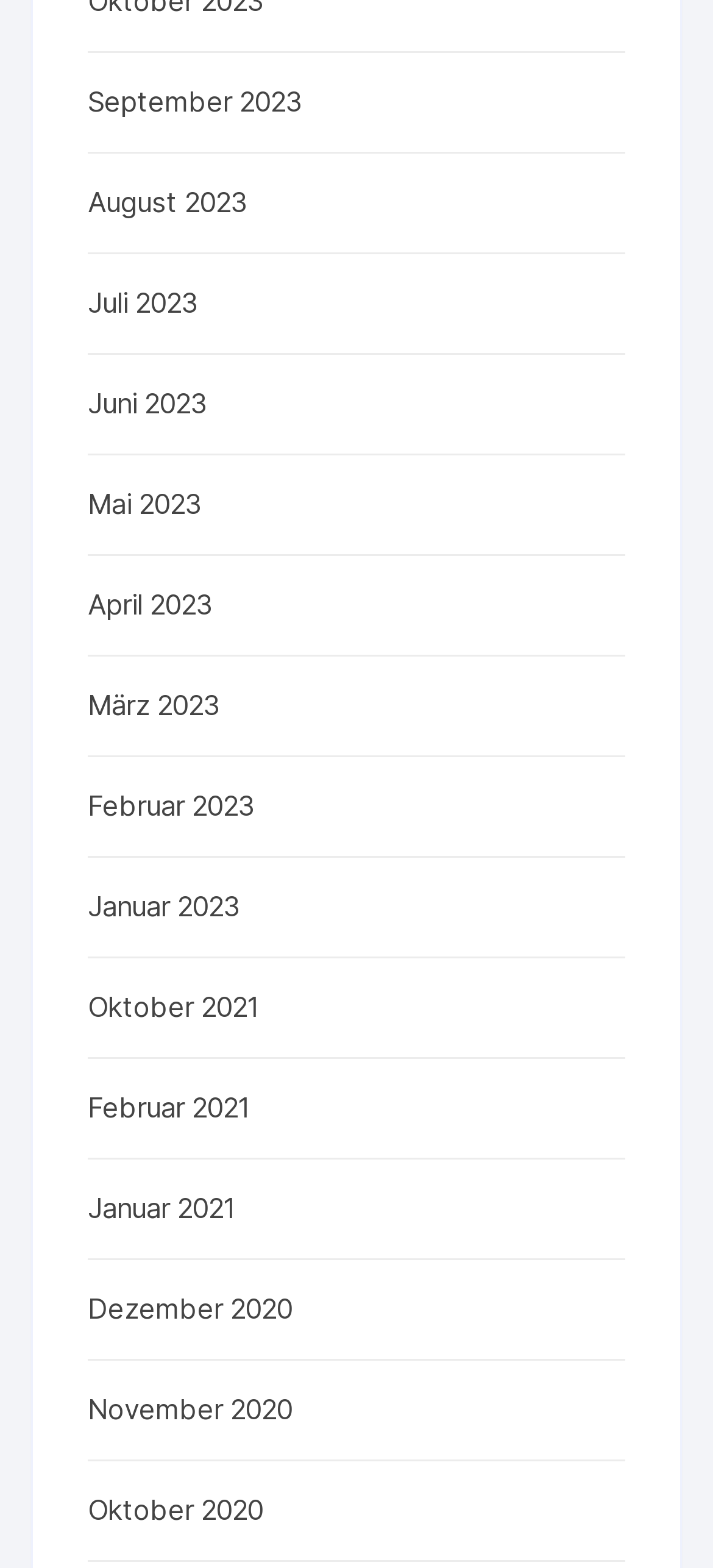How many months are listed?
Analyze the image and provide a thorough answer to the question.

I counted the number of links on the webpage, and there are 12 links, each representing a month from September 2023 to Oktober 2020.